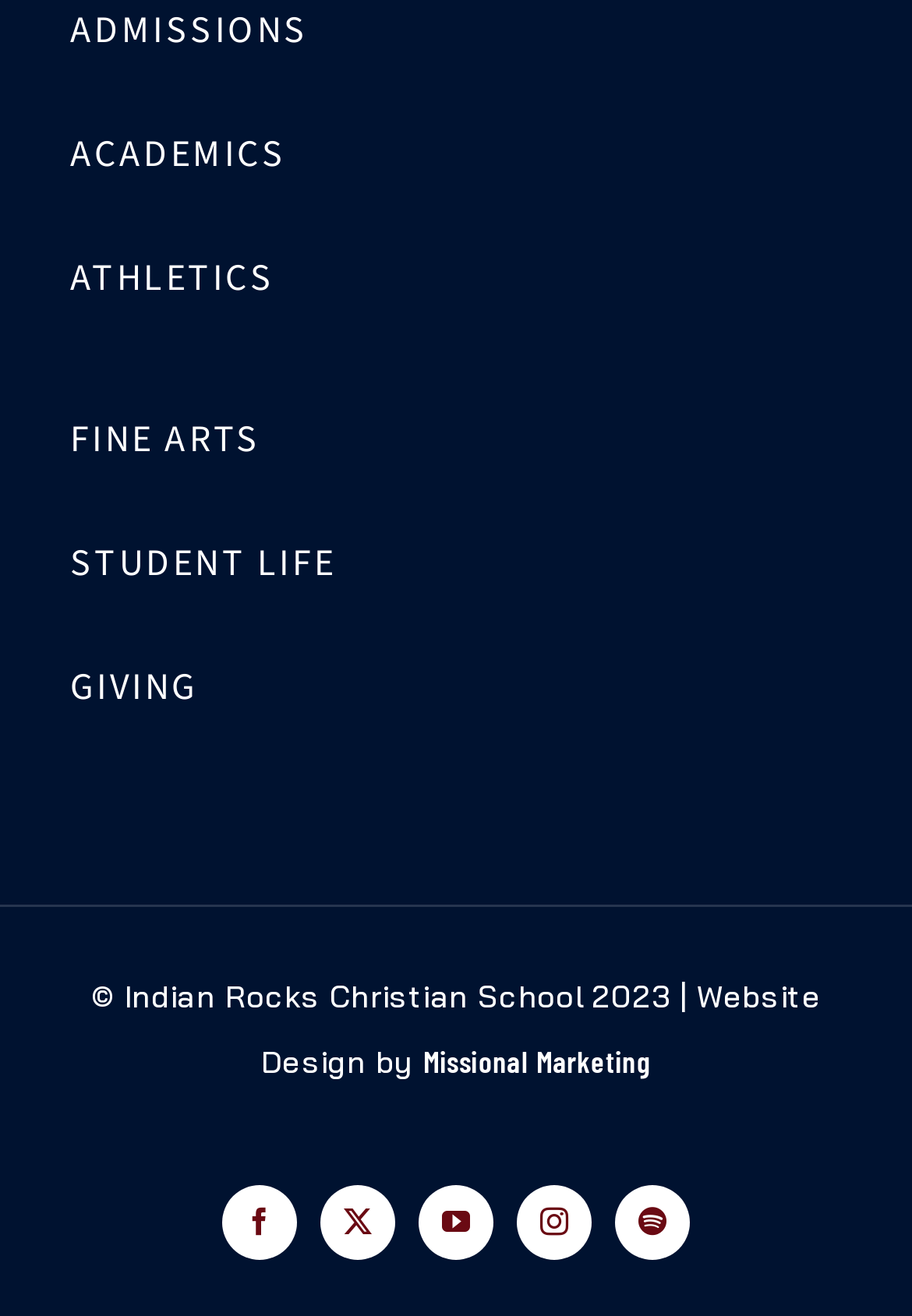What is the name of the school?
Based on the content of the image, thoroughly explain and answer the question.

I found the name of the school in the copyright text at the bottom of the webpage, which states '© Indian Rocks Christian School 2023'.